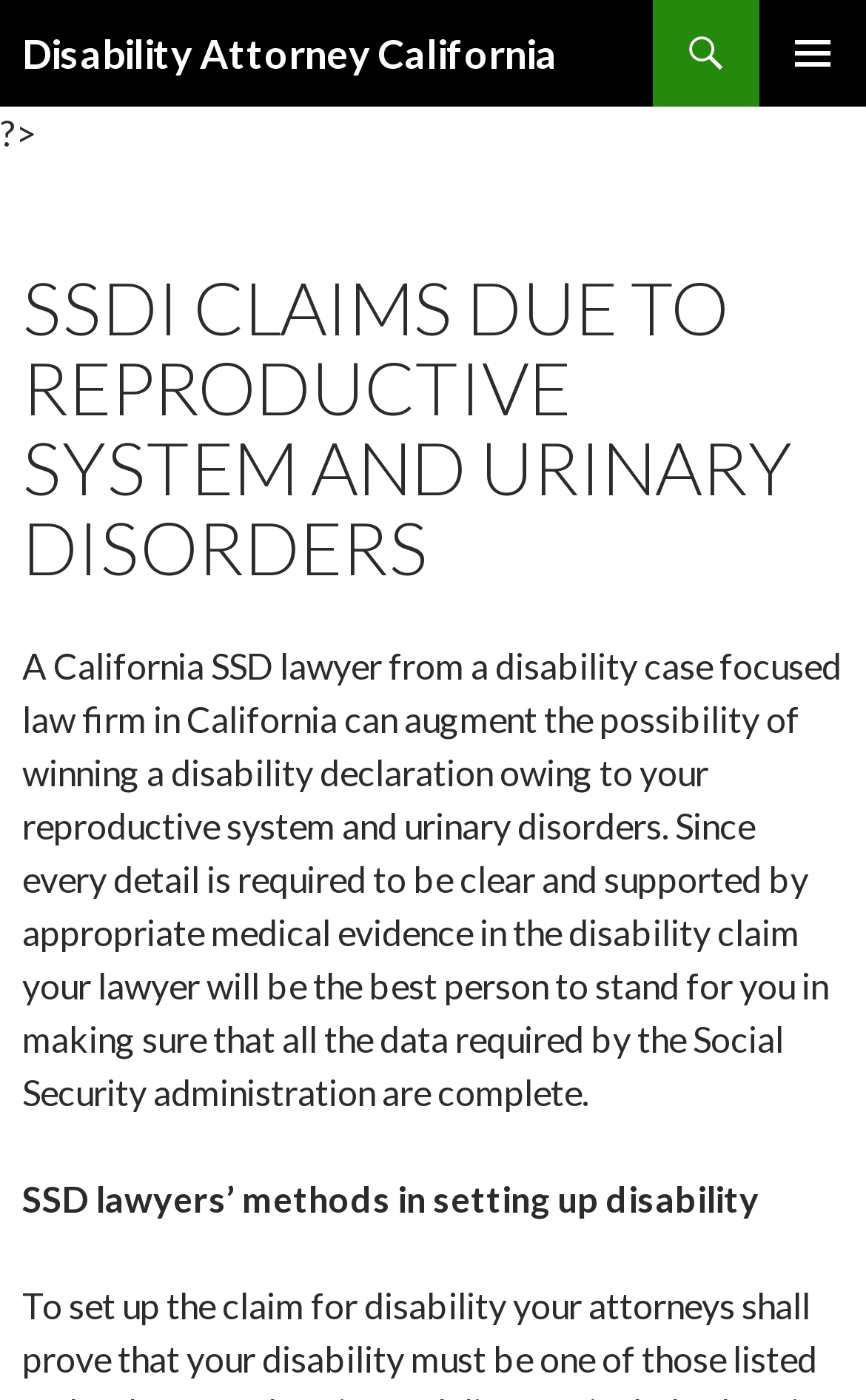What type of lawyer is focused on in this webpage?
Answer with a single word or phrase by referring to the visual content.

Disability Attorney